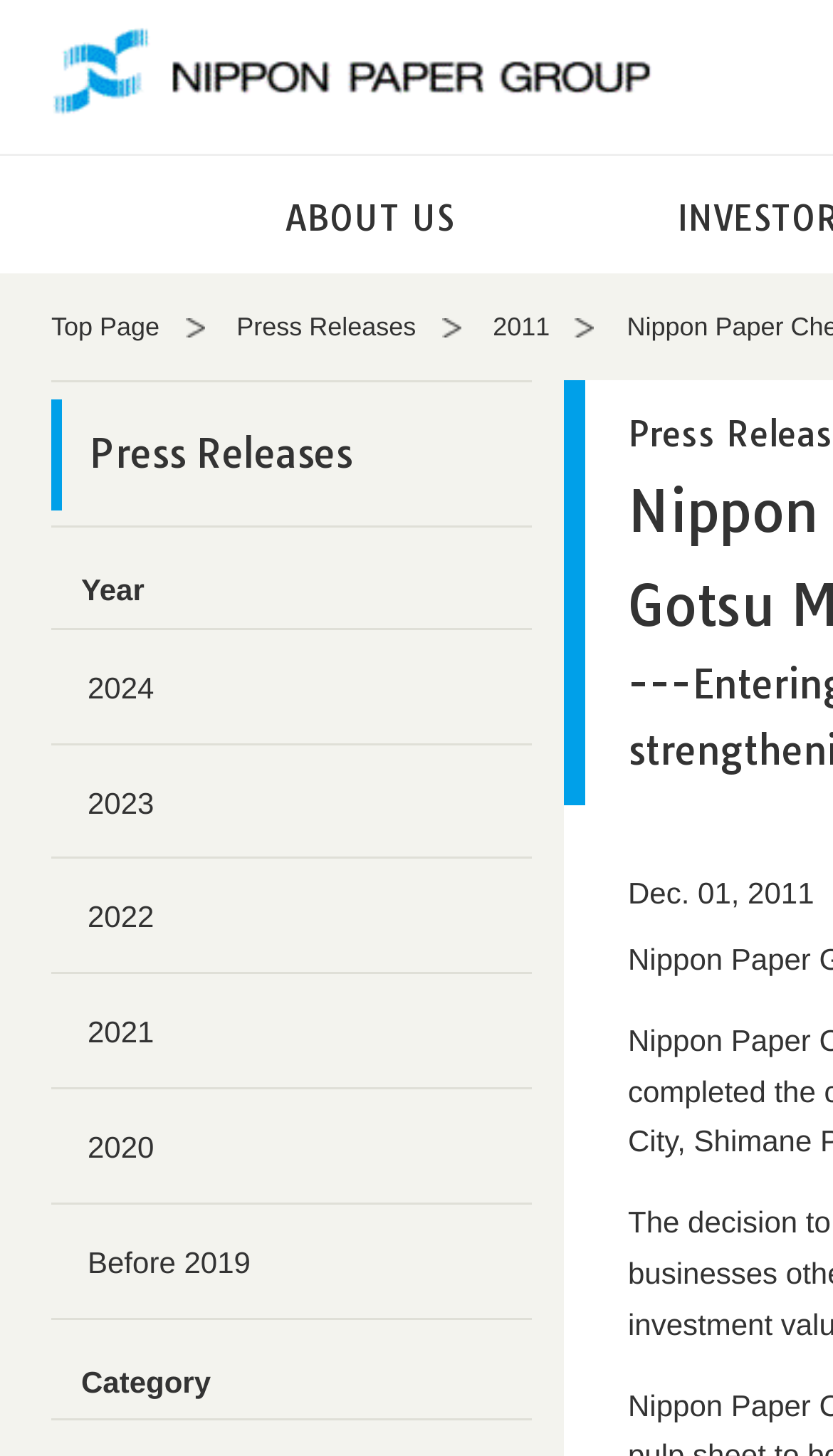Using the element description: "alt="NIPPON PAPER GROUP"", determine the bounding box coordinates. The coordinates should be in the format [left, top, right, bottom], with values between 0 and 1.

[0.062, 0.023, 0.782, 0.047]